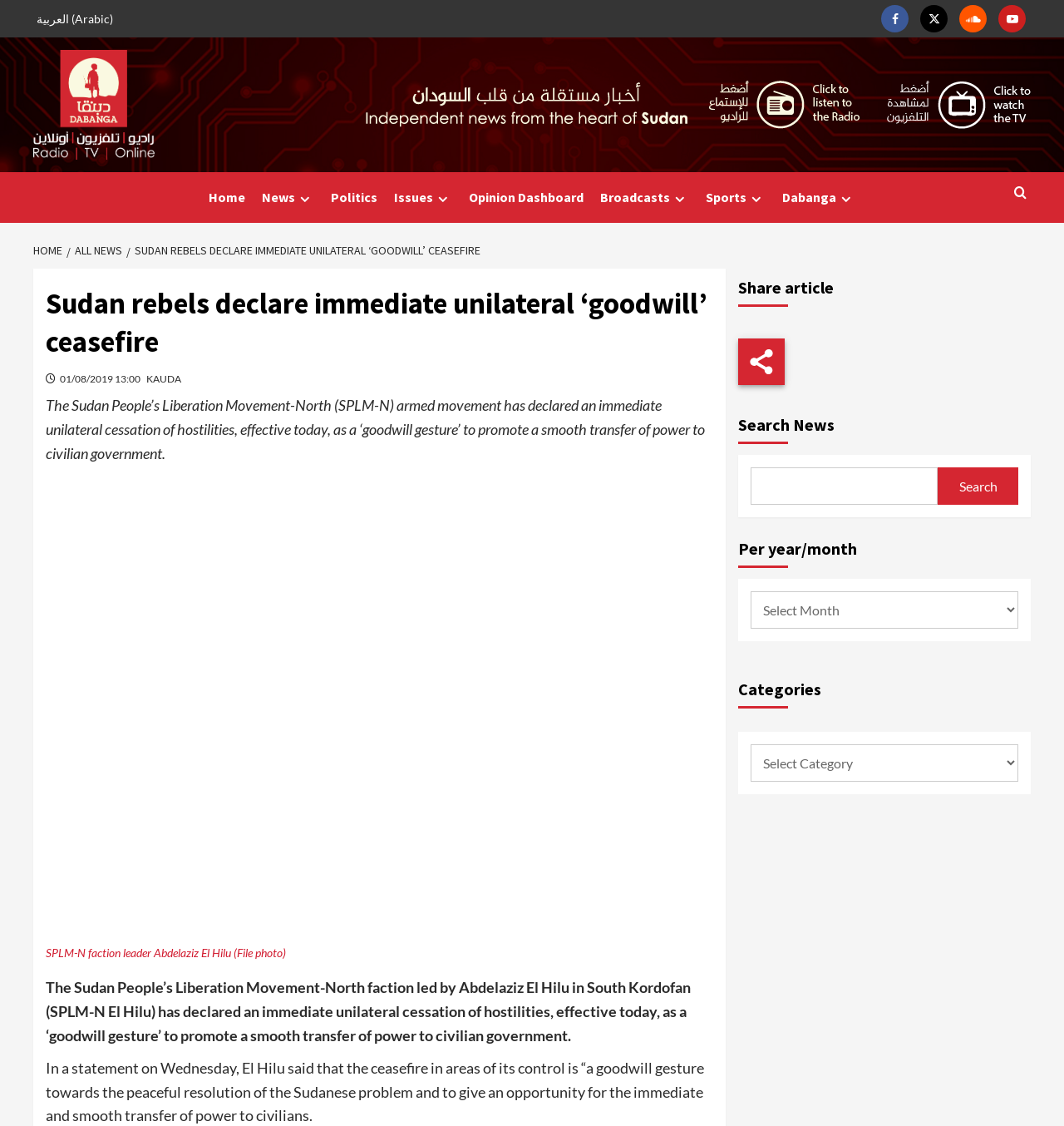Extract the bounding box coordinates of the UI element described: "View All Tours". Provide the coordinates in the format [left, top, right, bottom] with values ranging from 0 to 1.

None